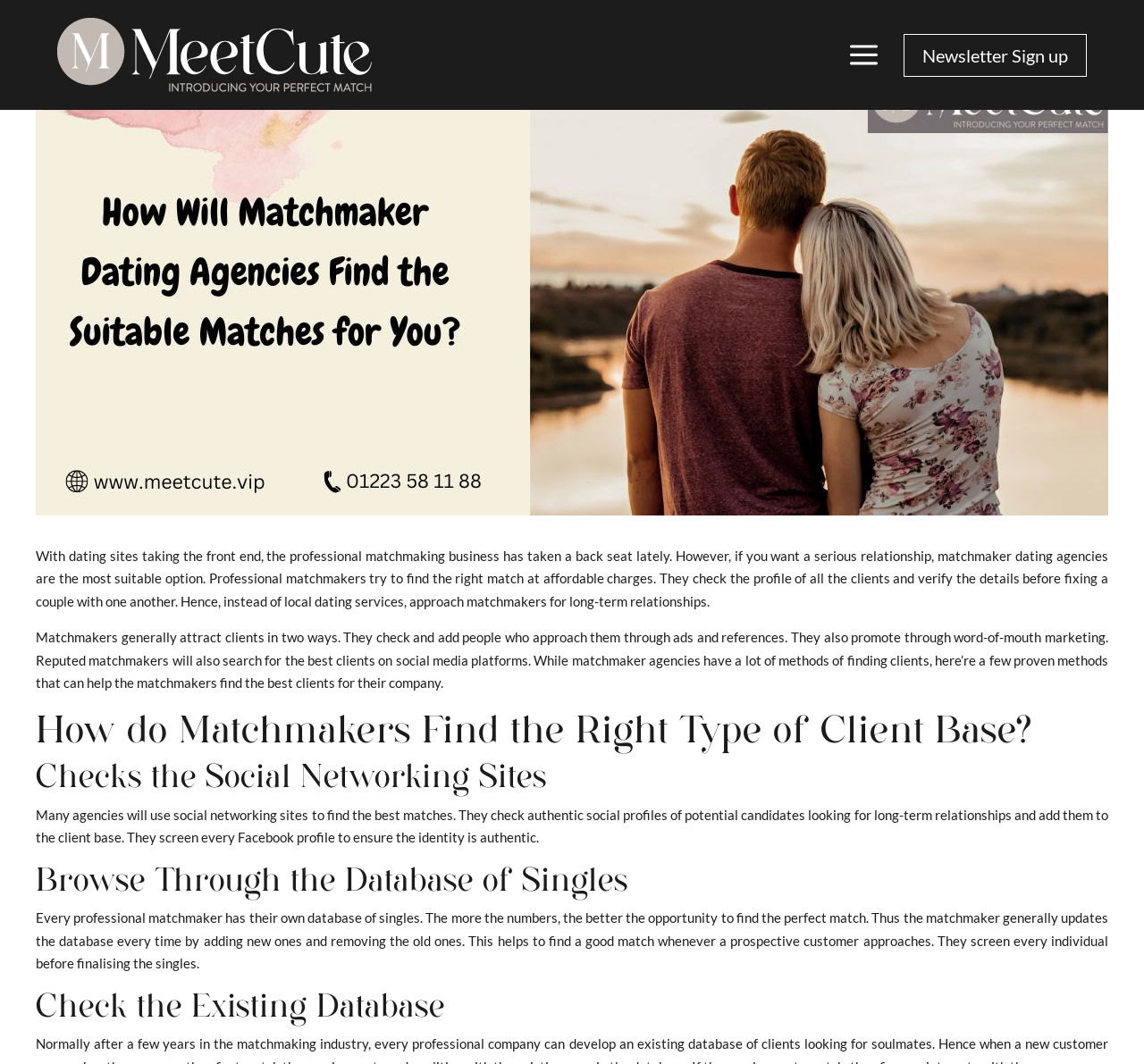What is the benefit of using a matchmaker?
Provide an in-depth and detailed explanation in response to the question.

The webpage suggests that if you want a serious relationship, matchmaker dating agencies are the most suitable option. They try to find the right match at affordable charges, which increases the chances of finding a long-term relationship.